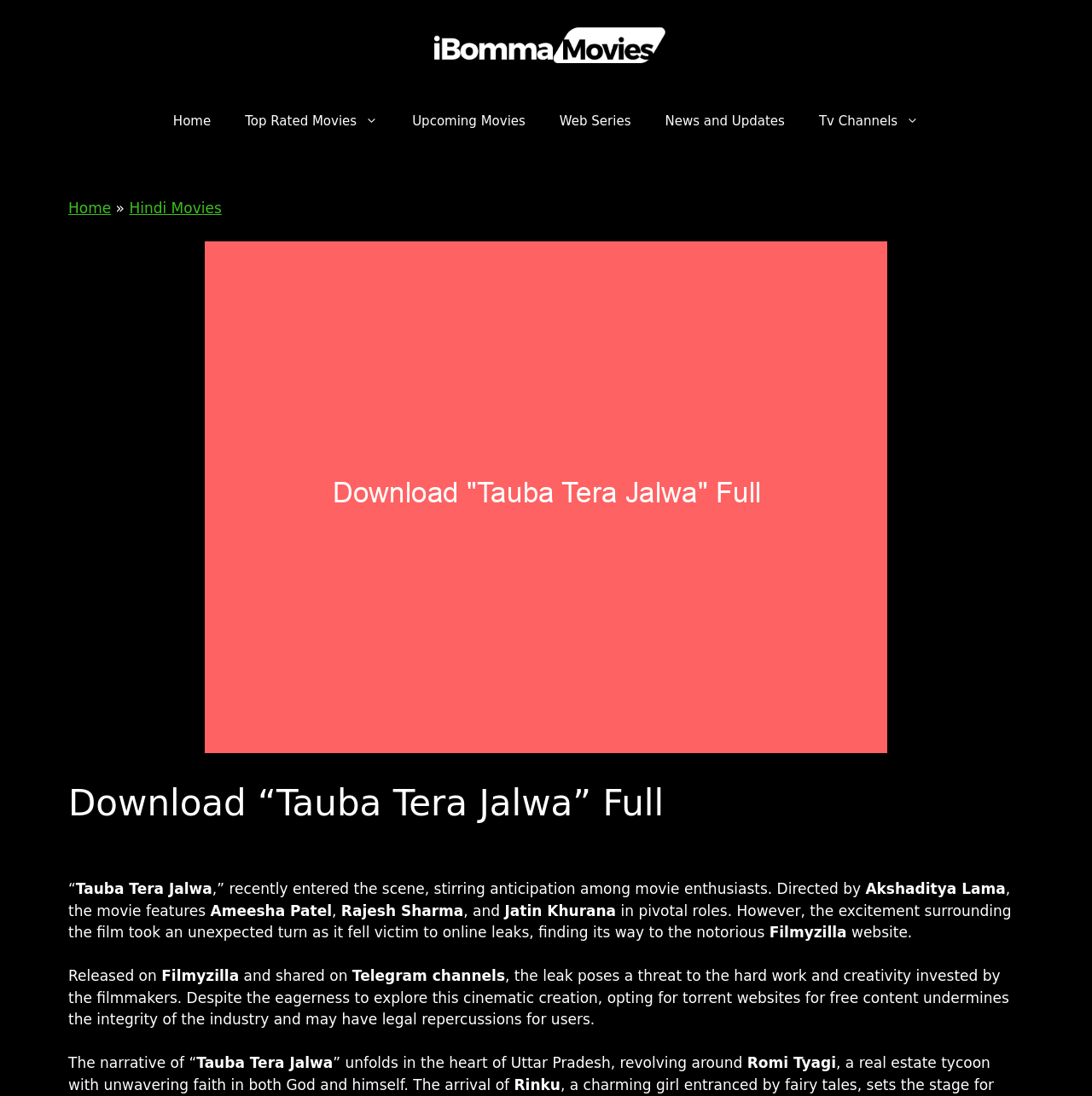Please specify the bounding box coordinates of the region to click in order to perform the following instruction: "Click on the 'Download “Tauba Tera Jalwa” Full' header".

[0.062, 0.714, 0.938, 0.753]